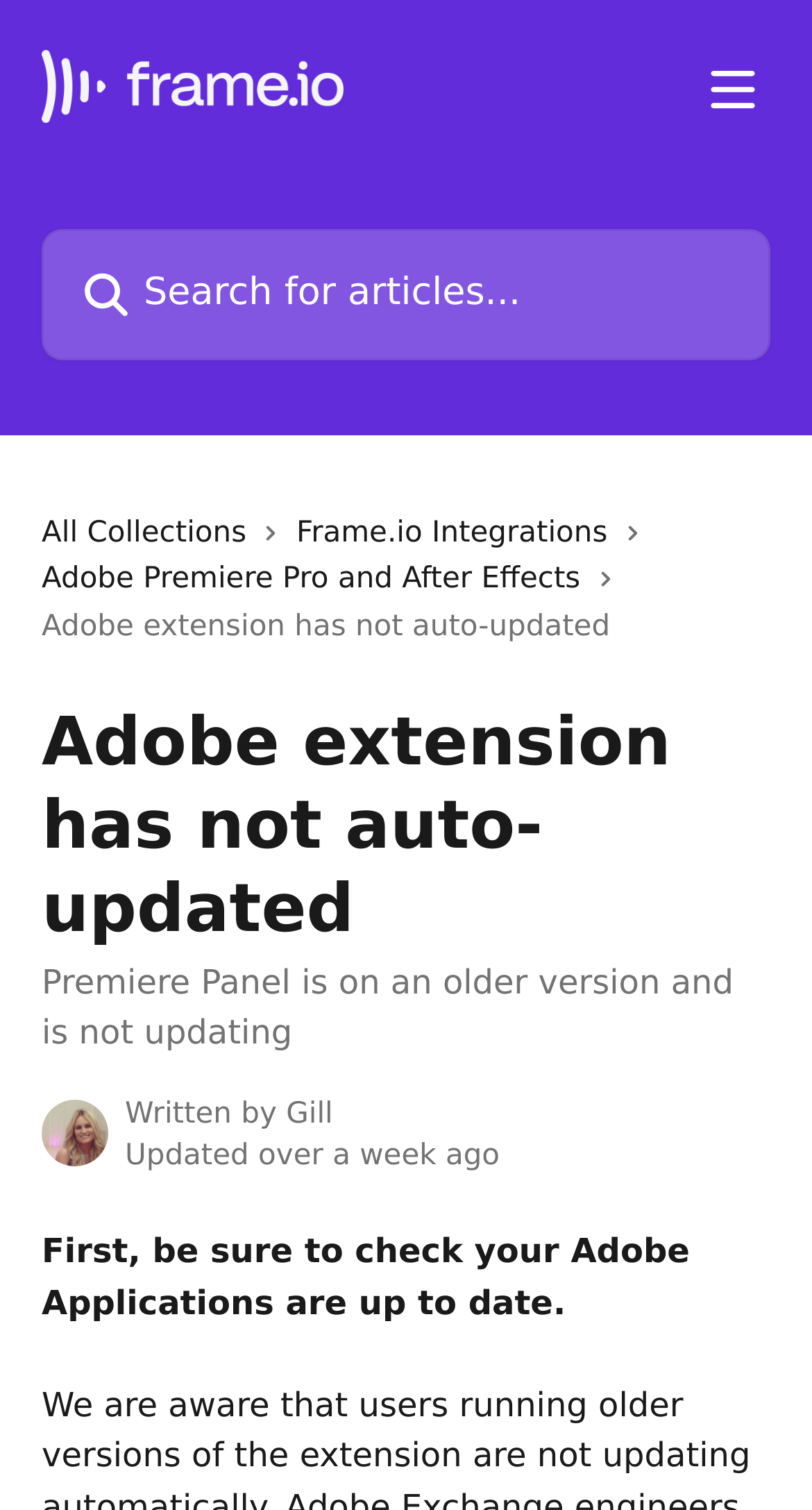How long ago was the article updated?
Based on the screenshot, answer the question with a single word or phrase.

over a week ago